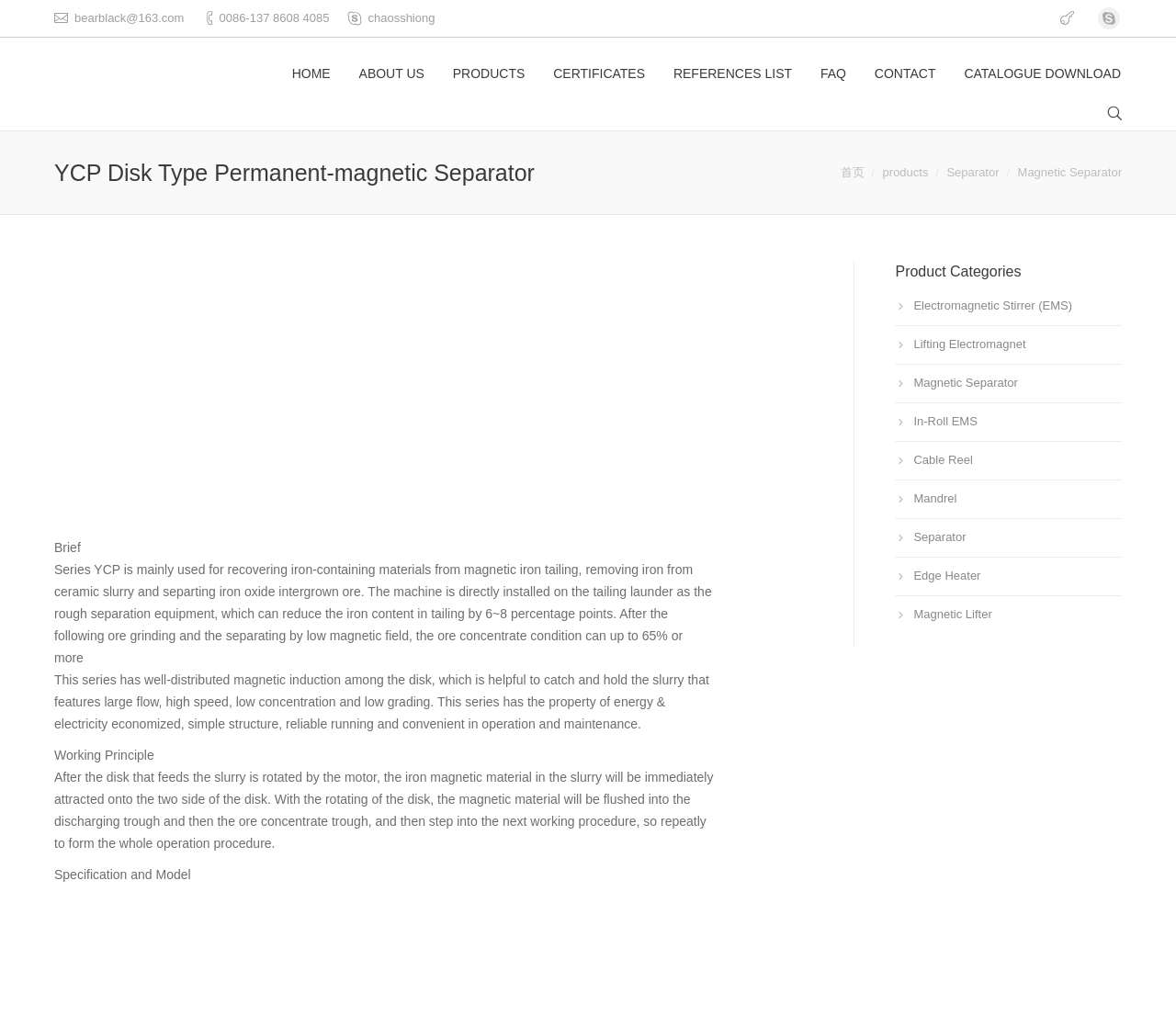Give a full account of the webpage's elements and their arrangement.

This webpage is about the YCP Disk Type Permanent-magnetic Separator, a product of Hunan Kemeida Electric Co., Ltd. At the top, there is a navigation menu with links to HOME, ABOUT US, PRODUCTS, CERTIFICATES, REFERENCES LIST, FAQ, CONTACT, and CATALOGUE DOWNLOAD. Below the navigation menu, there is a search bar at the top right corner.

On the left side, there is a section with the company's contact information, including email, phone number, and Skype ID, accompanied by a Skype icon. Below this section, there is a logo of Hunan Kemeida Electric Co., Ltd.

The main content of the webpage is divided into two columns. The left column has a heading "YCP Disk Type Permanent-magnetic Separator" and a brief introduction to the product, which is mainly used for recovering iron-containing materials from magnetic iron tailing, removing iron from ceramic slurry, and separating iron oxide intergrown ore. The introduction is followed by a detailed description of the product's features, working principle, and specification.

The right column has a section titled "Product Categories" with links to various products, including Electromagnetic Stirrer (EMS), Lifting Electromagnet, Magnetic Separator, In-Roll EMS, Cable Reel, Mandrel, Separator, Edge Heater, and Magnetic Lifter.

There are several images on the webpage, including a product image and a logo of Hunan Kemeida Electric Co., Ltd. The overall layout is organized, with clear headings and concise text.